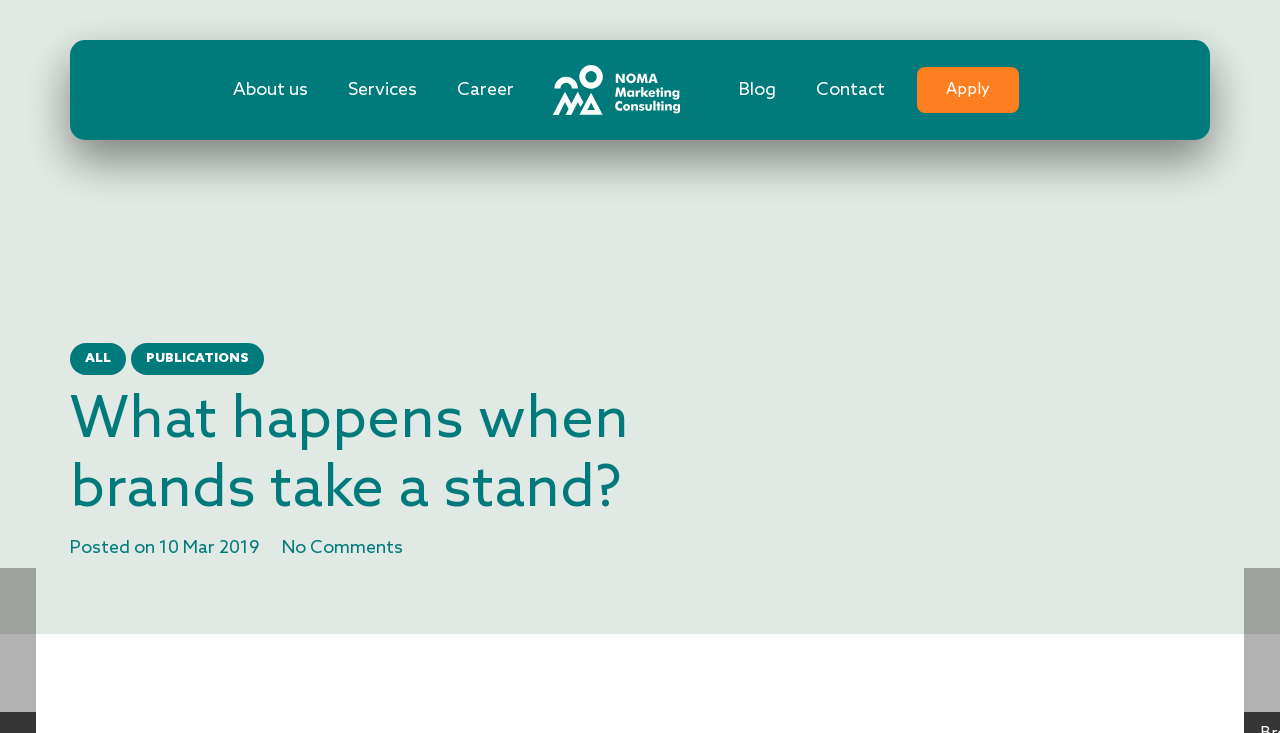Identify and provide the text content of the webpage's primary headline.

What happens when brands take a stand?